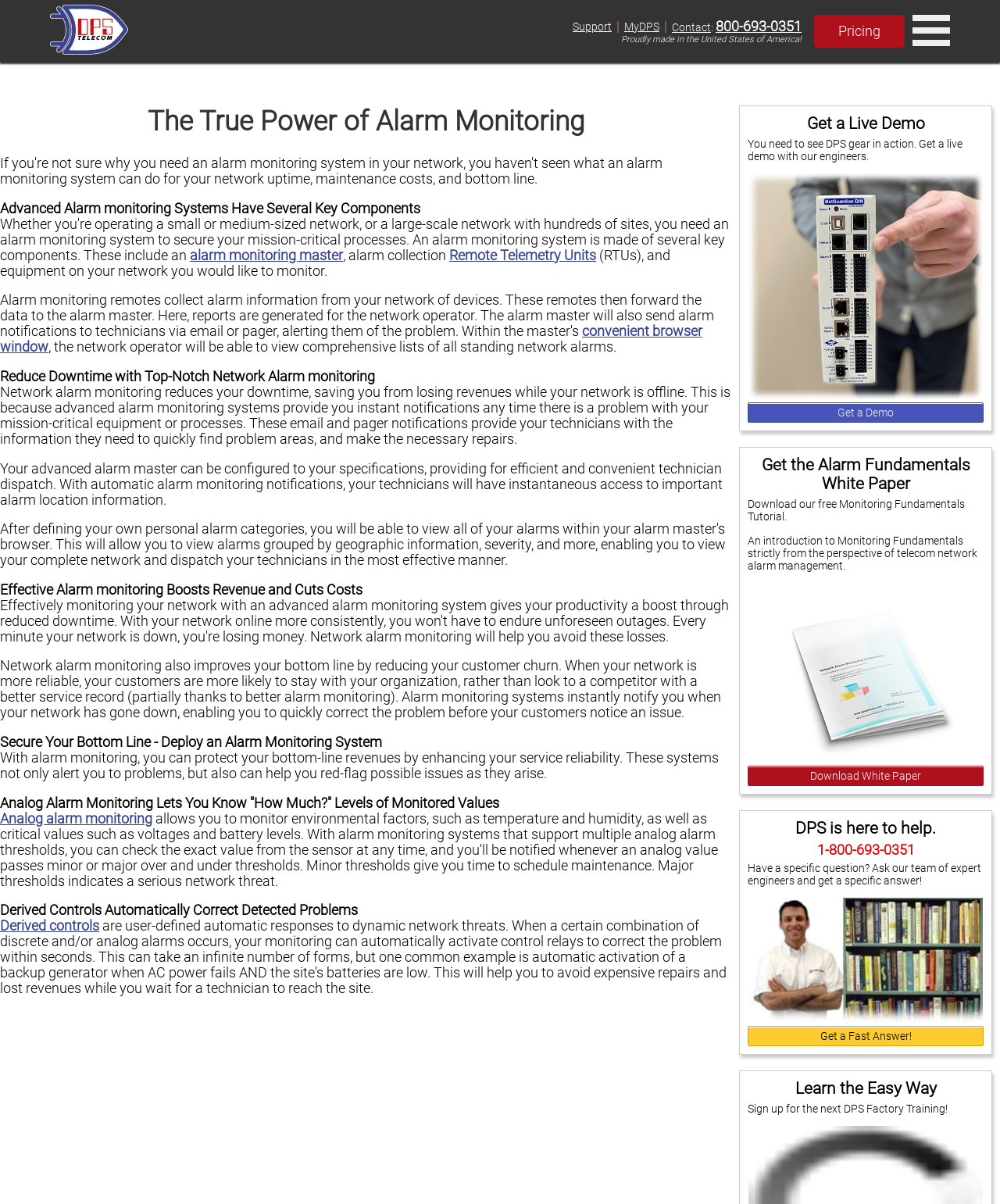Pinpoint the bounding box coordinates of the clickable element to carry out the following instruction: "View the DPS Telecom Fresno Logo."

[0.05, 0.004, 0.128, 0.045]